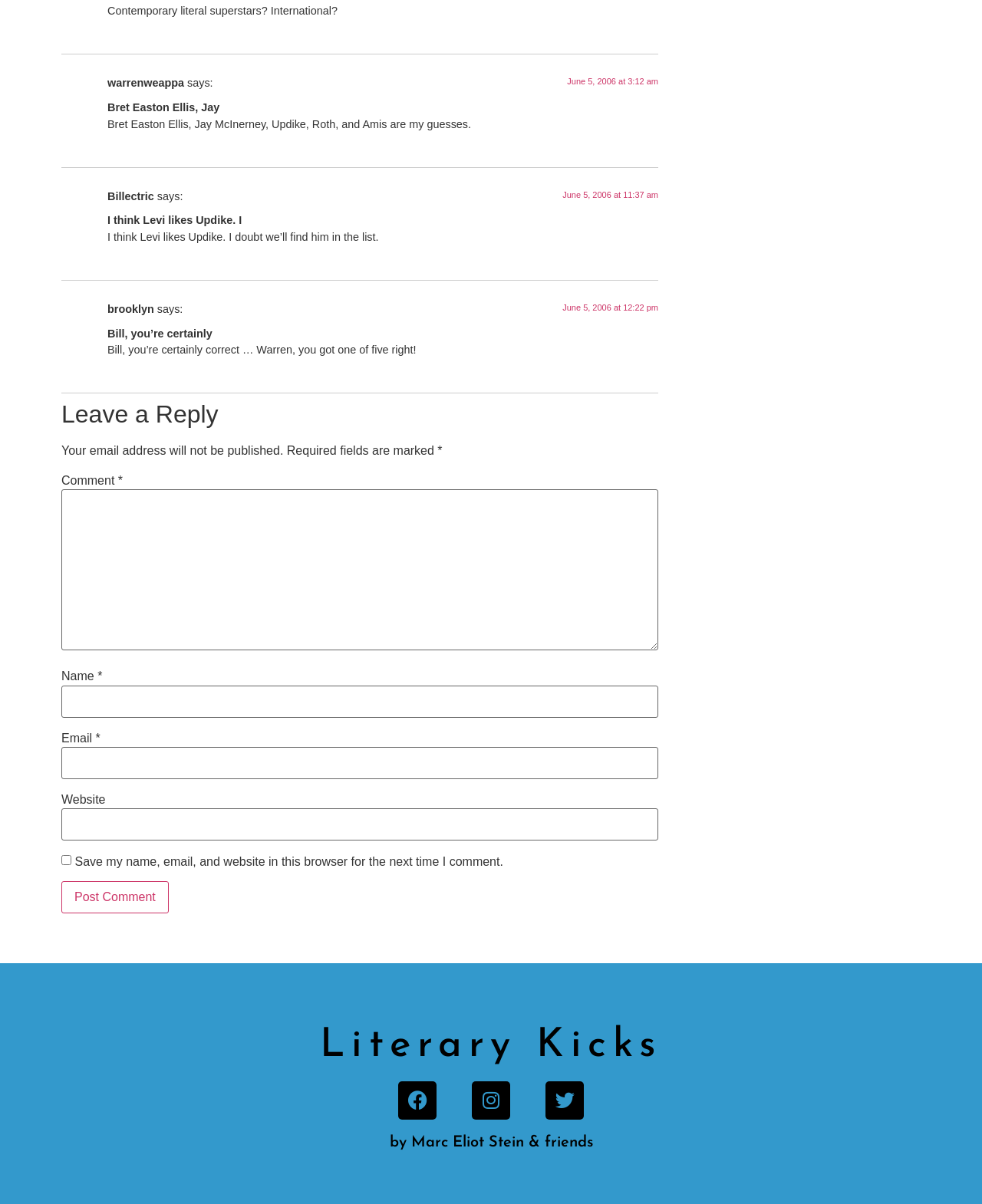Please identify the bounding box coordinates of the element that needs to be clicked to execute the following command: "Leave a comment". Provide the bounding box using four float numbers between 0 and 1, formatted as [left, top, right, bottom].

[0.062, 0.332, 0.67, 0.357]